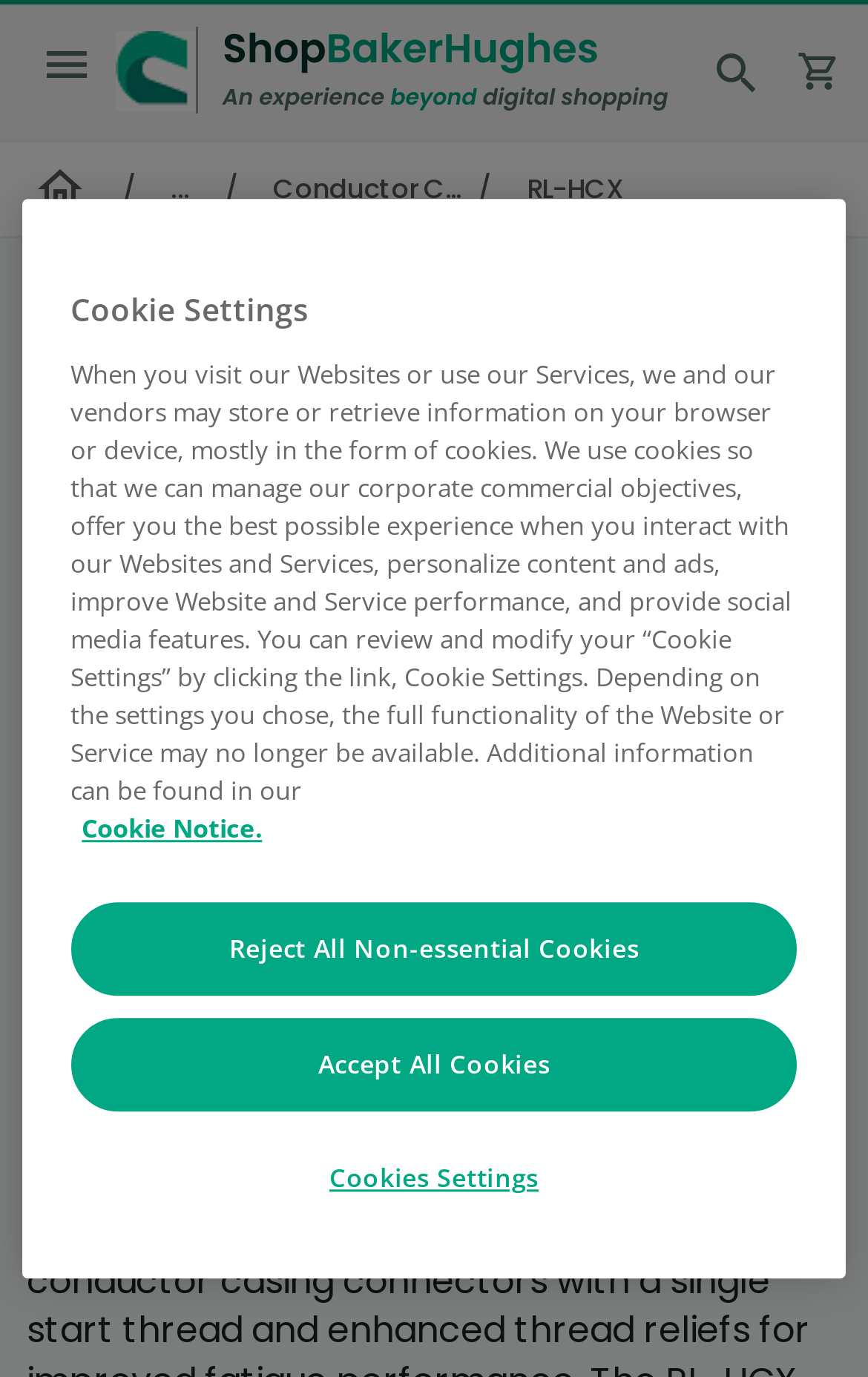Please specify the bounding box coordinates in the format (top-left x, top-left y, bottom-right x, bottom-right y), with values ranging from 0 to 1. Identify the bounding box for the UI component described as follows: Download Brave Browser

None